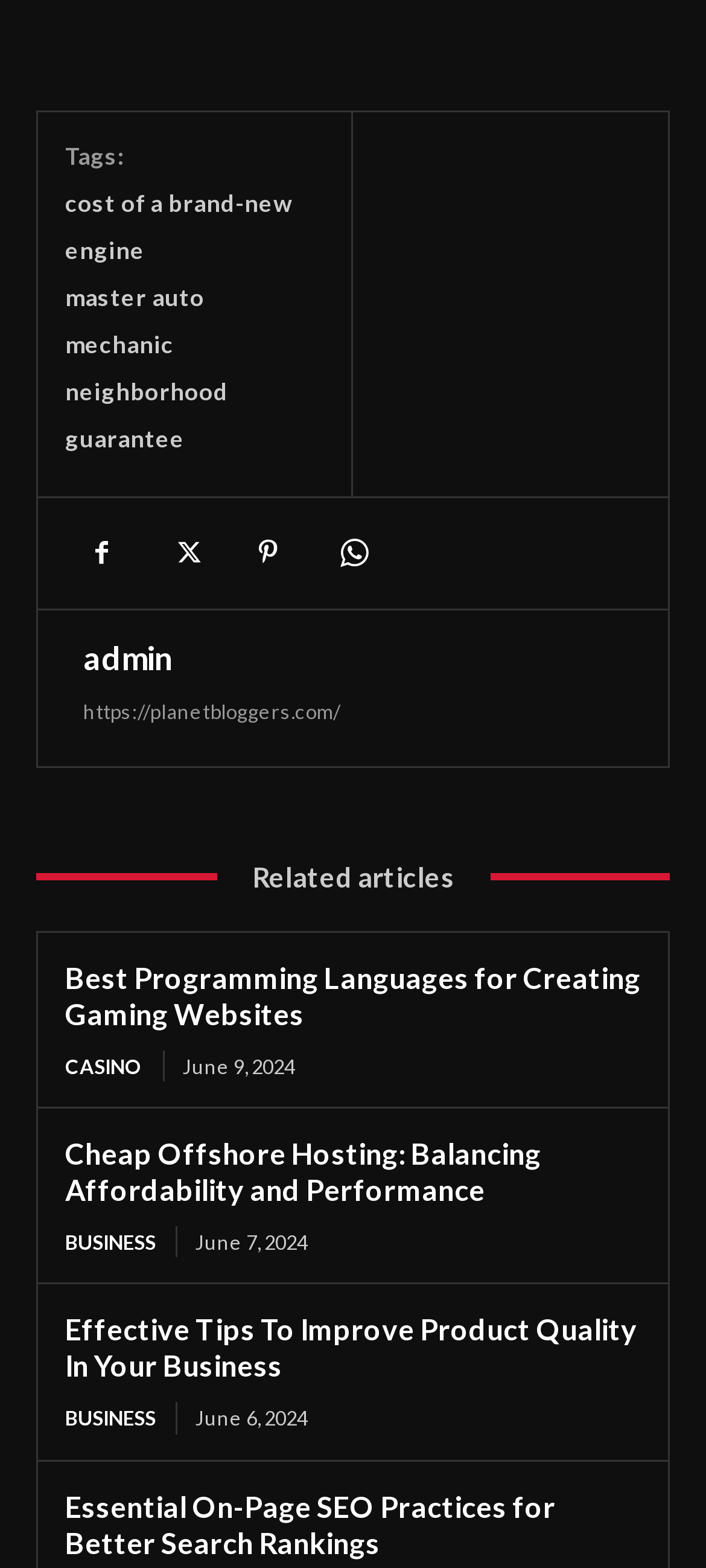What is the theme of the article 'Effective Tips To Improve Product Quality In Your Business'? Examine the screenshot and reply using just one word or a brief phrase.

Business